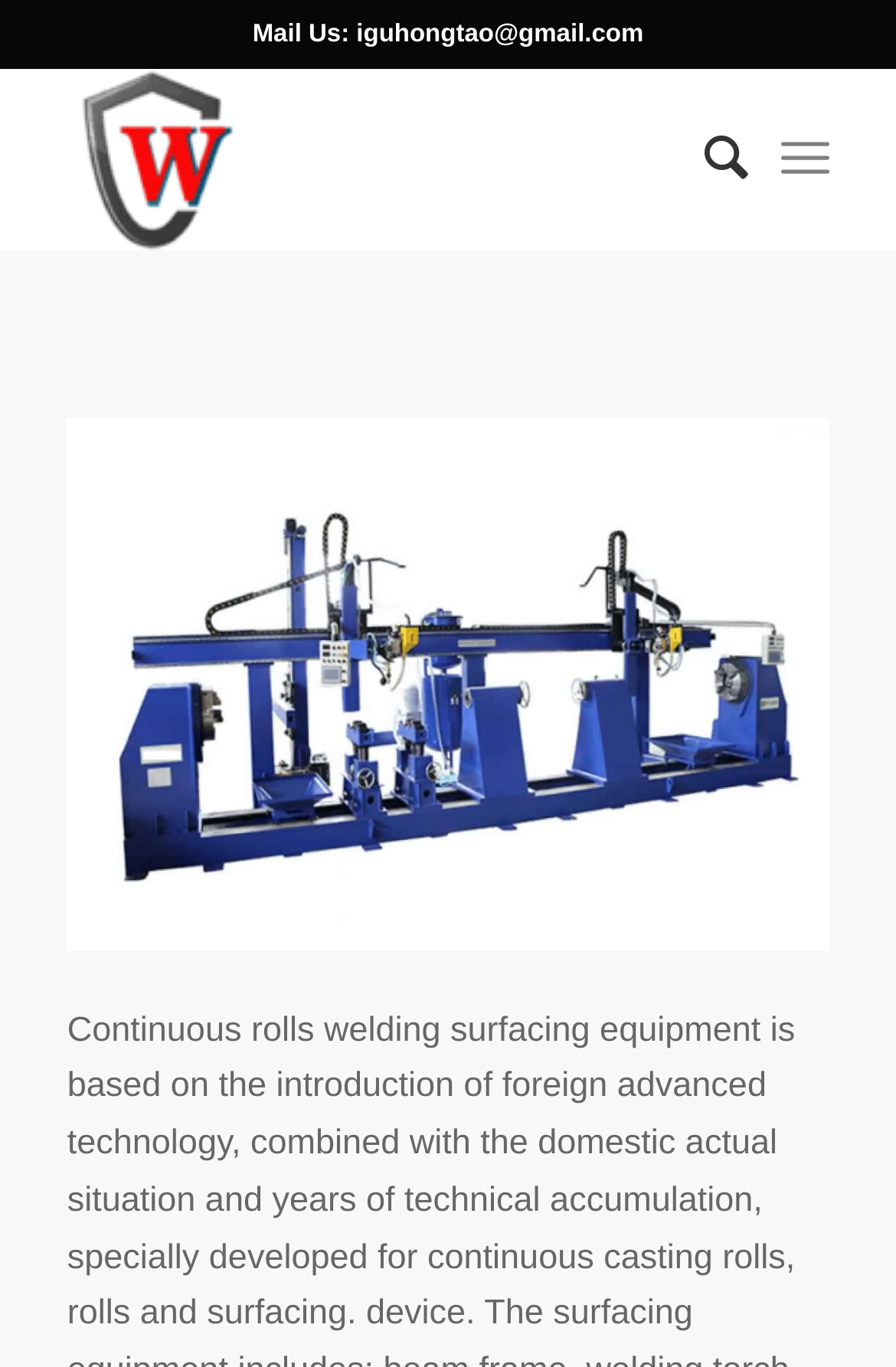What is the email address for contact?
Carefully analyze the image and provide a thorough answer to the question.

The email address can be found at the top of the webpage, where it says 'Mail Us: iguhongtao@gmail.com'.